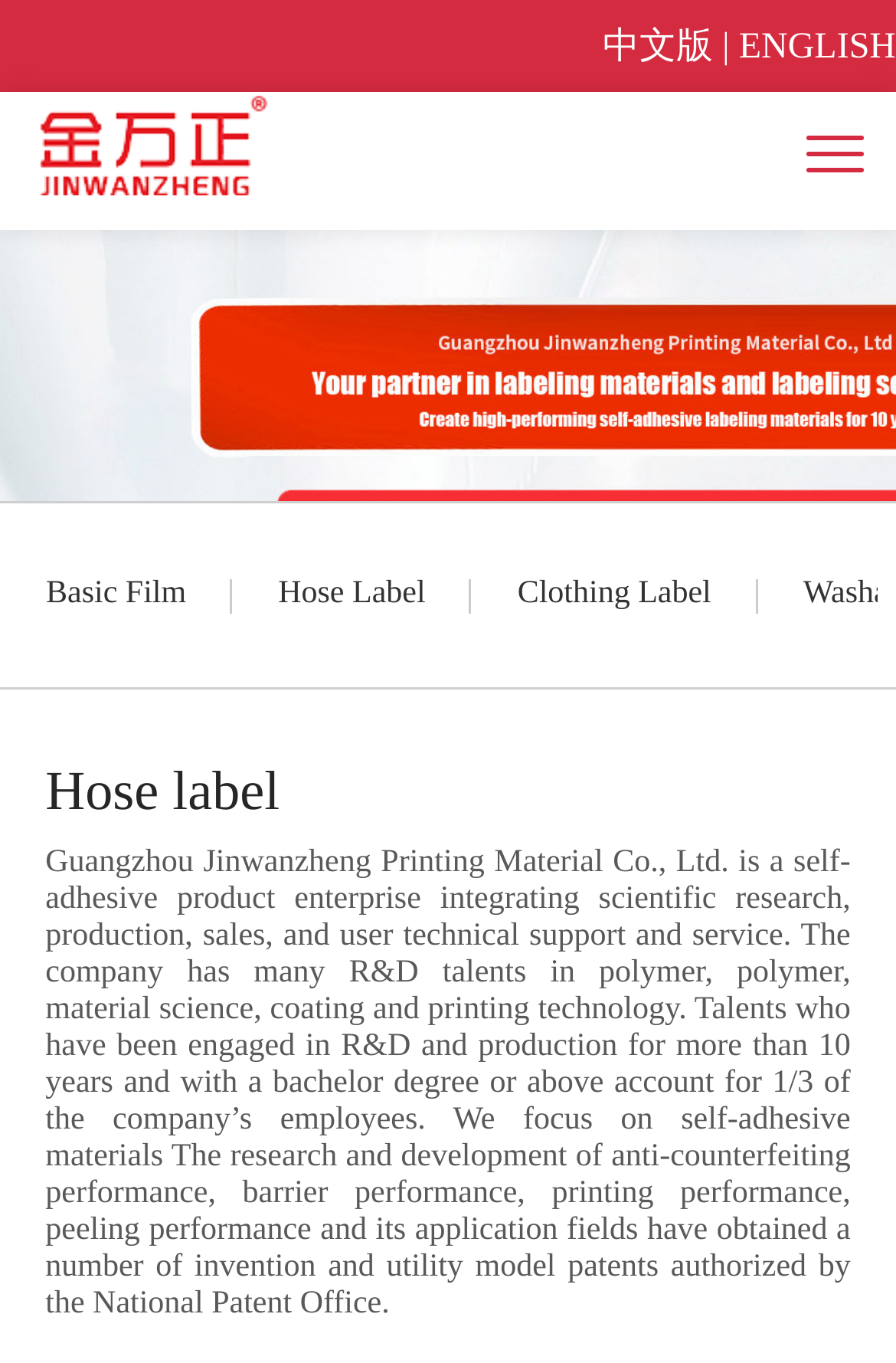Given the element description "Basic film" in the screenshot, predict the bounding box coordinates of that UI element.

[0.0, 0.369, 0.259, 0.504]